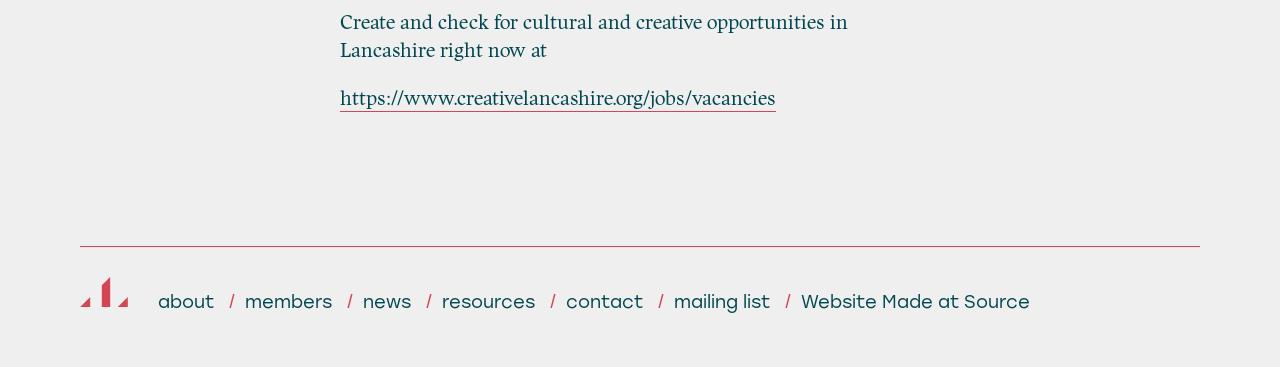Please find the bounding box coordinates of the section that needs to be clicked to achieve this instruction: "check for job vacancies".

[0.266, 0.234, 0.606, 0.305]